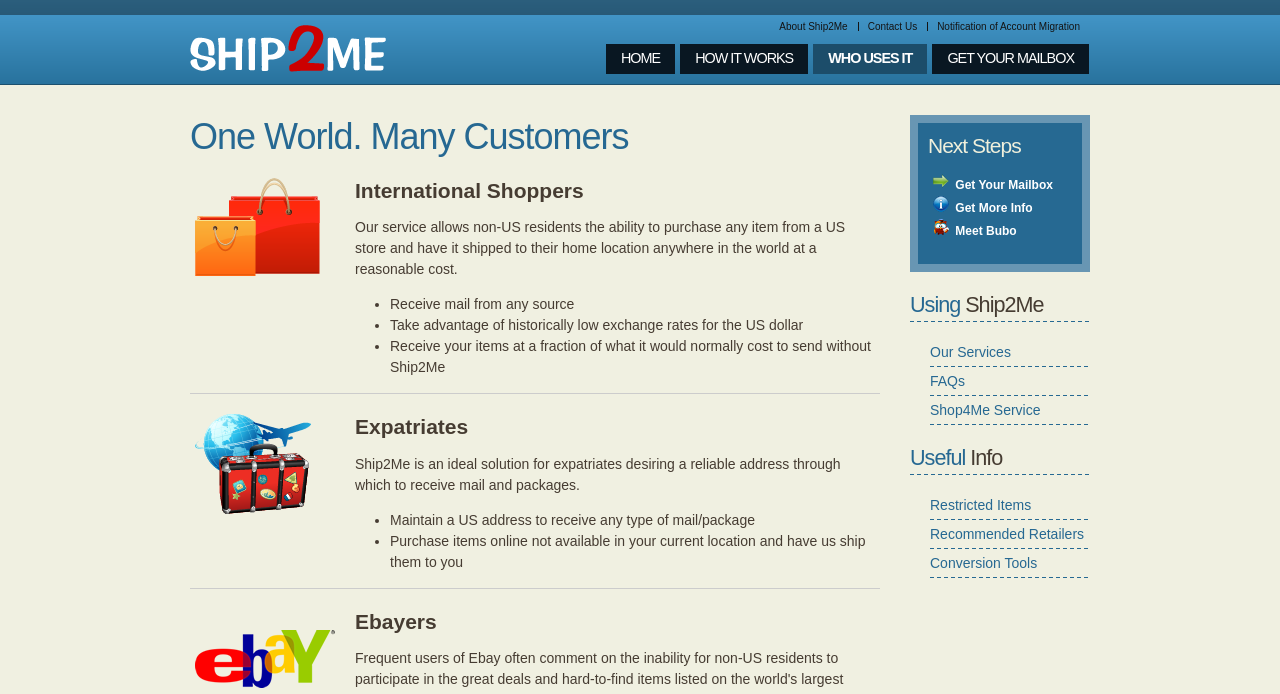Extract the bounding box coordinates for the UI element described as: "Restricted Items".

[0.727, 0.716, 0.806, 0.739]